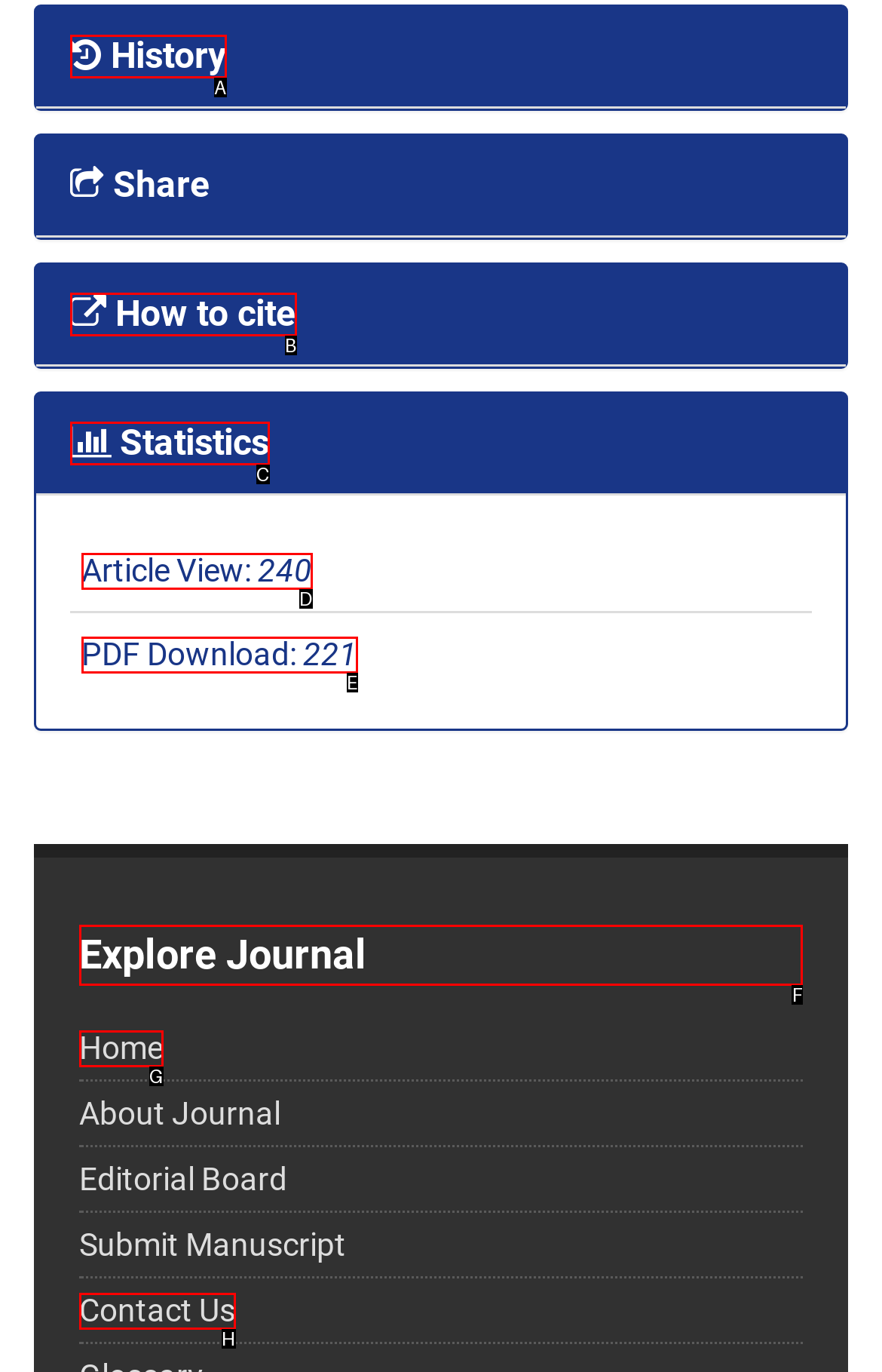Identify the HTML element I need to click to complete this task: Explore the journal Provide the option's letter from the available choices.

F